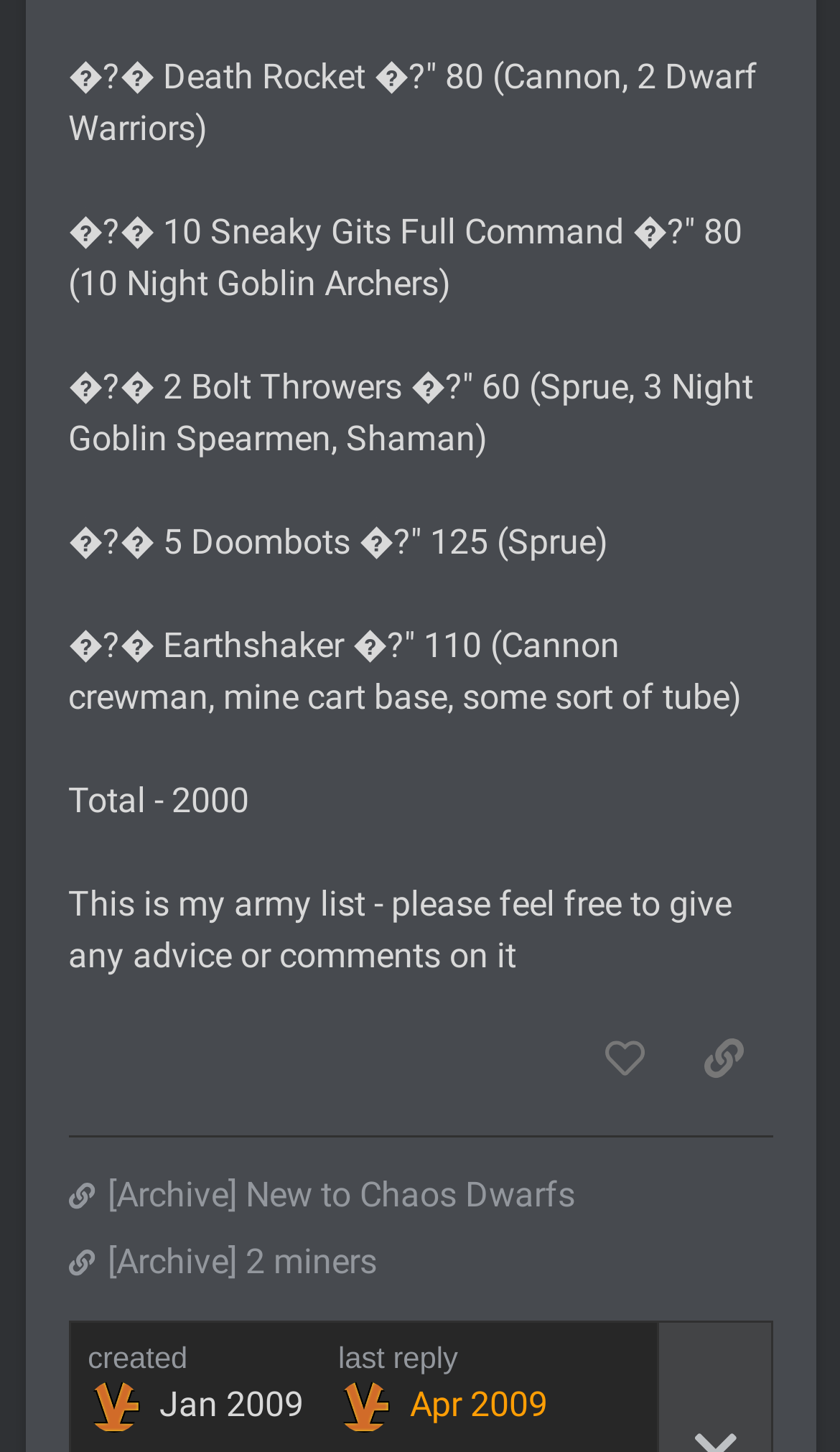Use a single word or phrase to answer the question: How many Night Goblin Archers are in the army list?

10